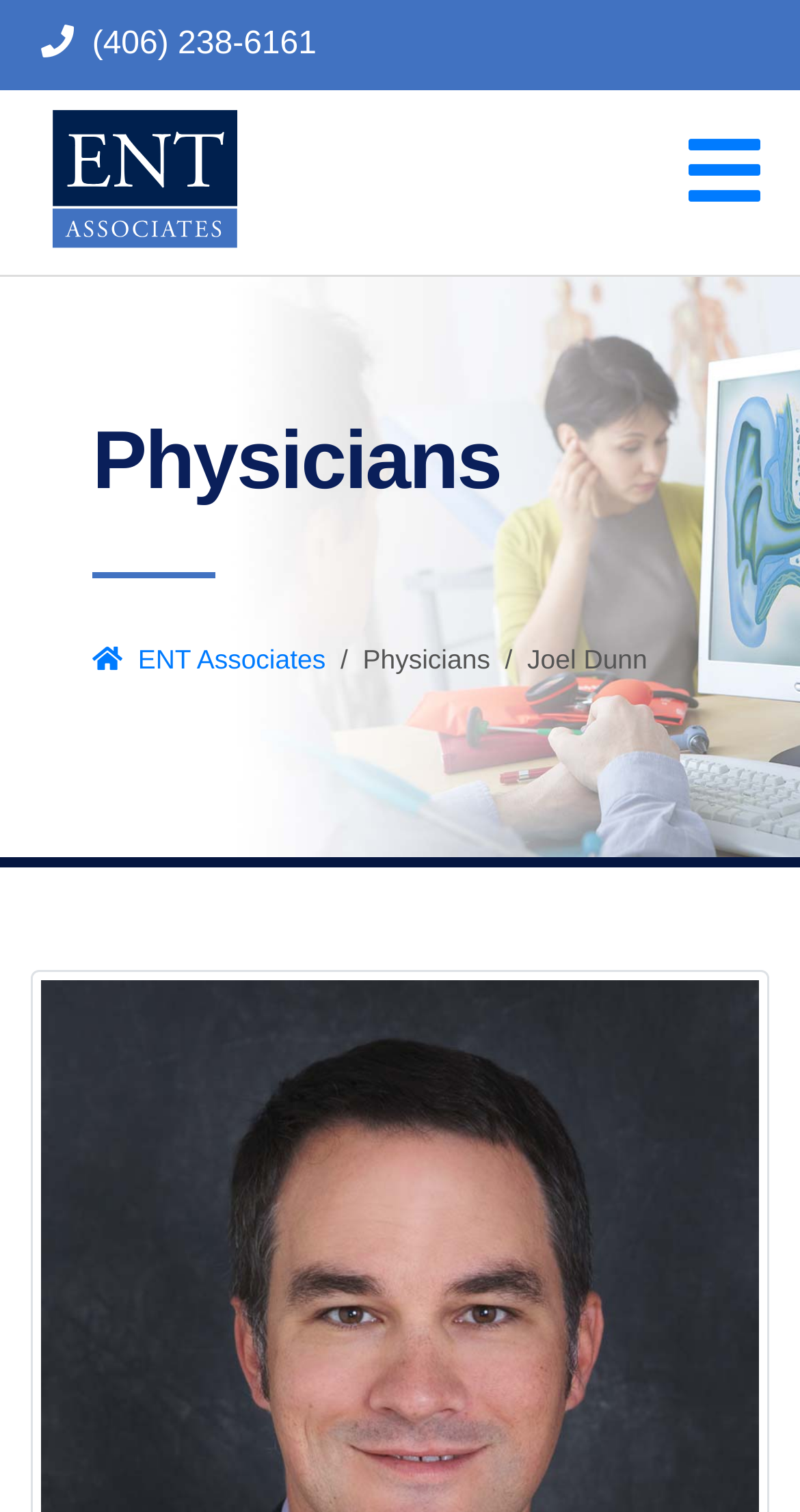What is the name of the physician on the webpage?
Refer to the screenshot and deliver a thorough answer to the question presented.

I found the name of the physician by looking at the StaticText element with the text 'Joel Dunn' which is located below the 'Physicians' heading.